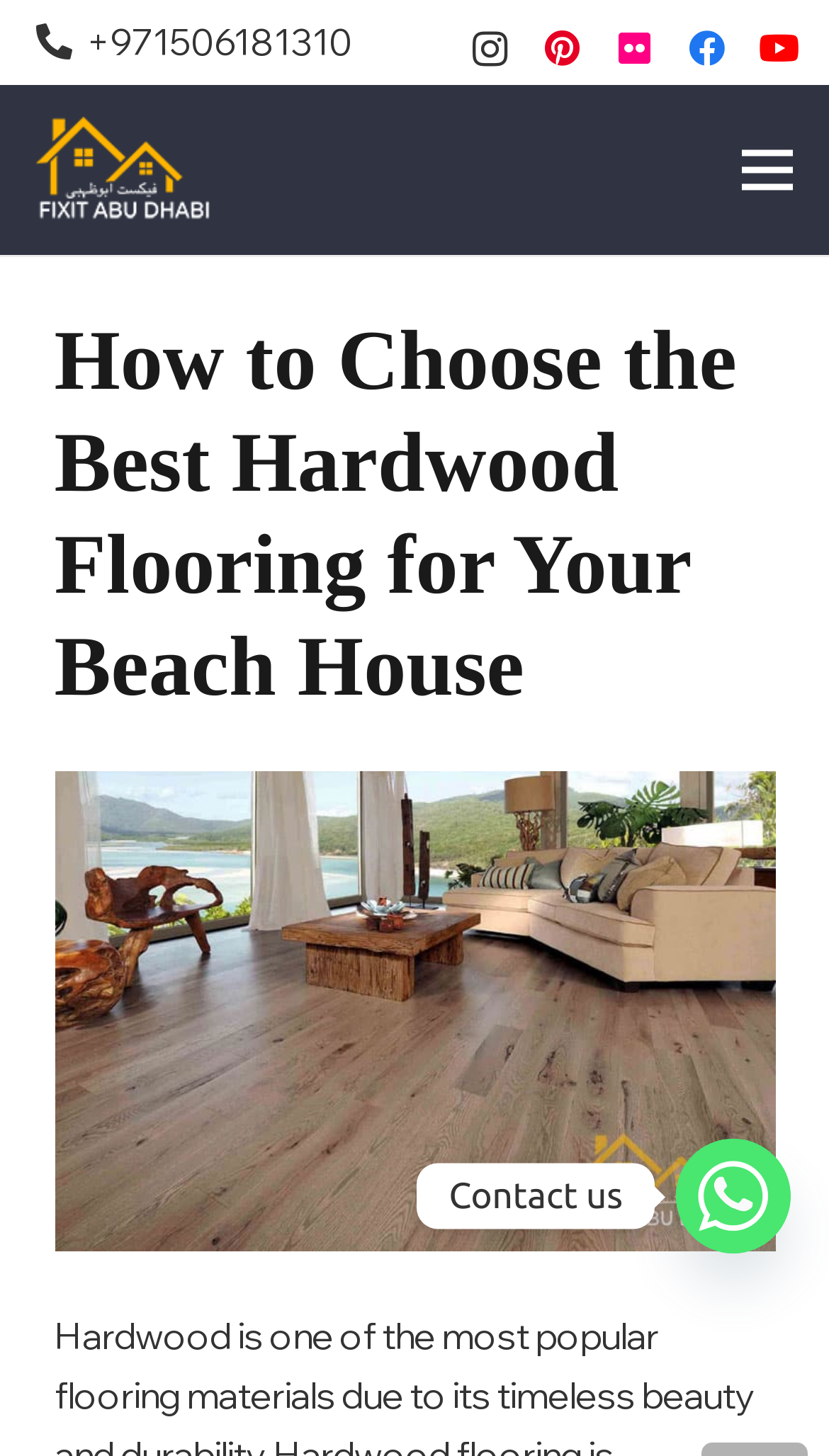Please identify the primary heading of the webpage and give its text content.

How to Choose the Best Hardwood Flooring for Your Beach House